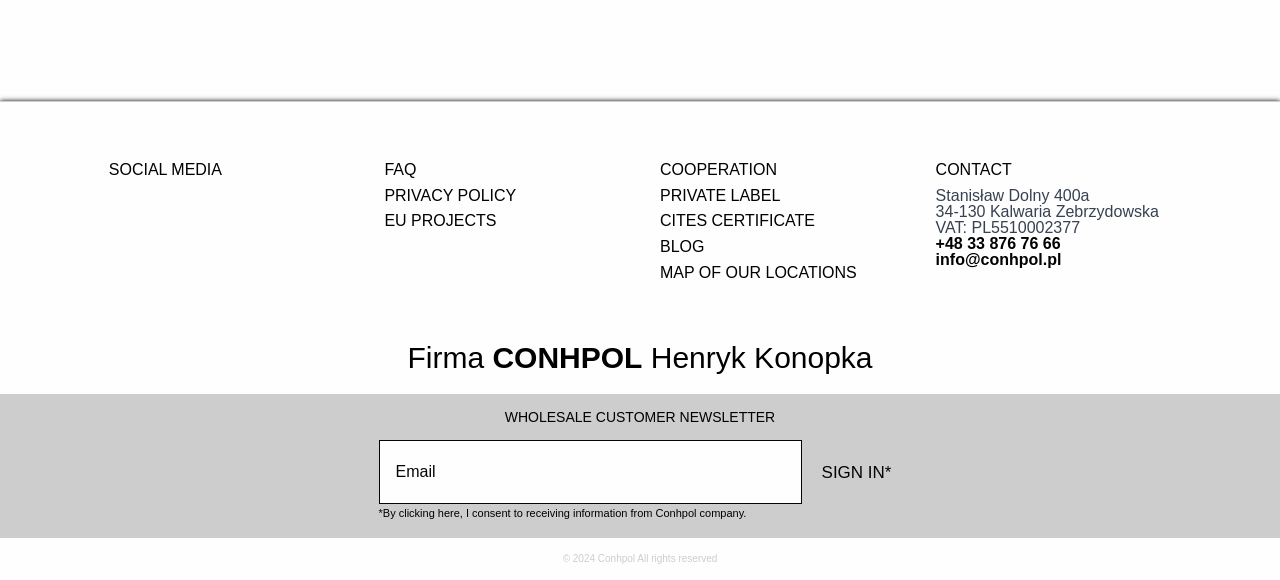What is the newsletter for?
Look at the screenshot and provide an in-depth answer.

The heading 'WHOLESALE CUSTOMER NEWSLETTER' suggests that the newsletter is intended for wholesale customers of the company.